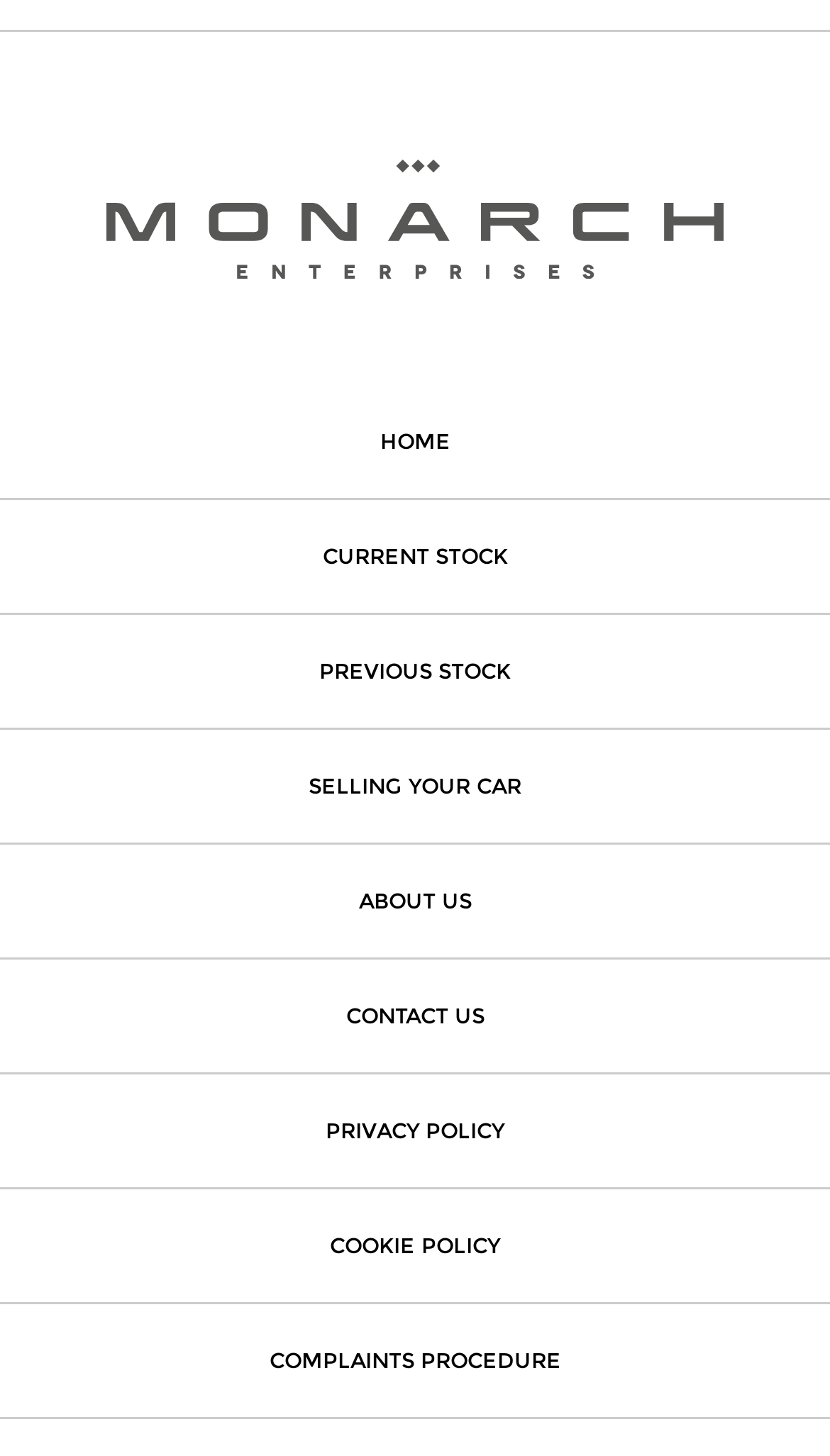Reply to the question with a single word or phrase:
How many main navigation links are there?

9